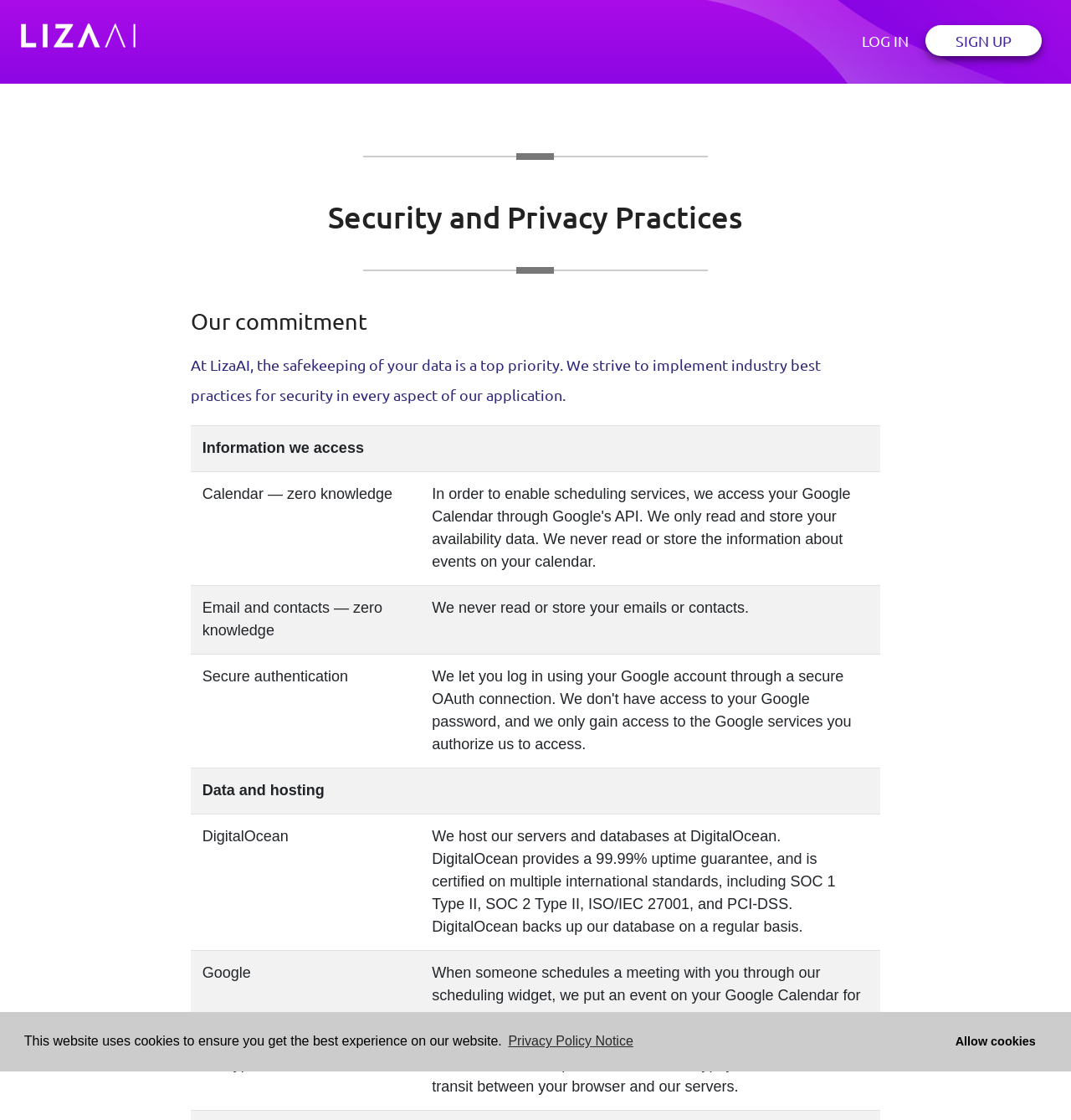Refer to the screenshot and give an in-depth answer to this question: What information does LizaAI access from Google Calendar?

The webpage states that LizaAI accesses the user's Google Calendar through Google's API, but only reads and stores the user's availability data, and never reads or stores information about events on the calendar.